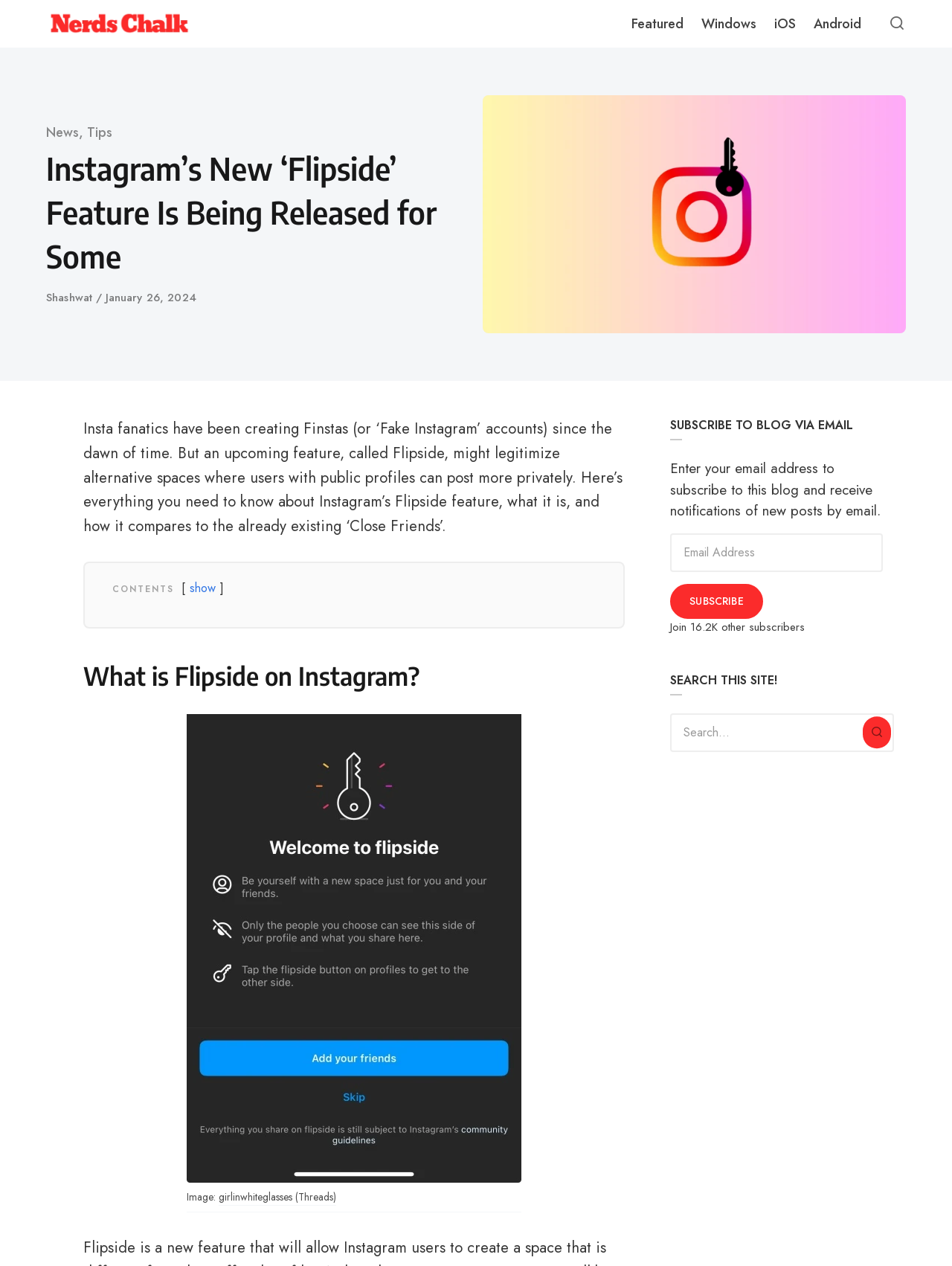Provide the bounding box coordinates for the area that should be clicked to complete the instruction: "Click on the 'Featured' link".

[0.654, 0.0, 0.727, 0.038]